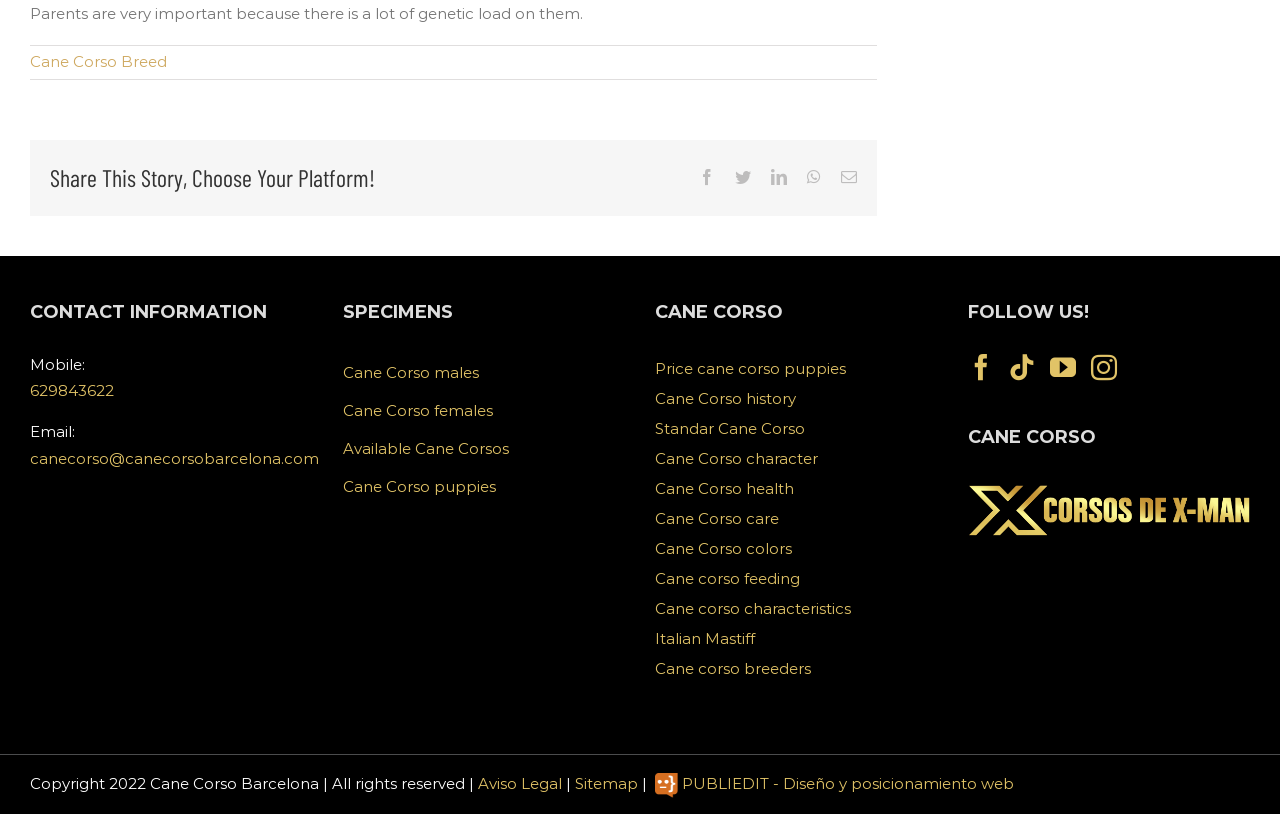Provide the bounding box coordinates, formatted as (top-left x, top-left y, bottom-right x, bottom-right y), with all values being floating point numbers between 0 and 1. Identify the bounding box of the UI element that matches the description: Price cane corso puppies

[0.512, 0.441, 0.661, 0.464]